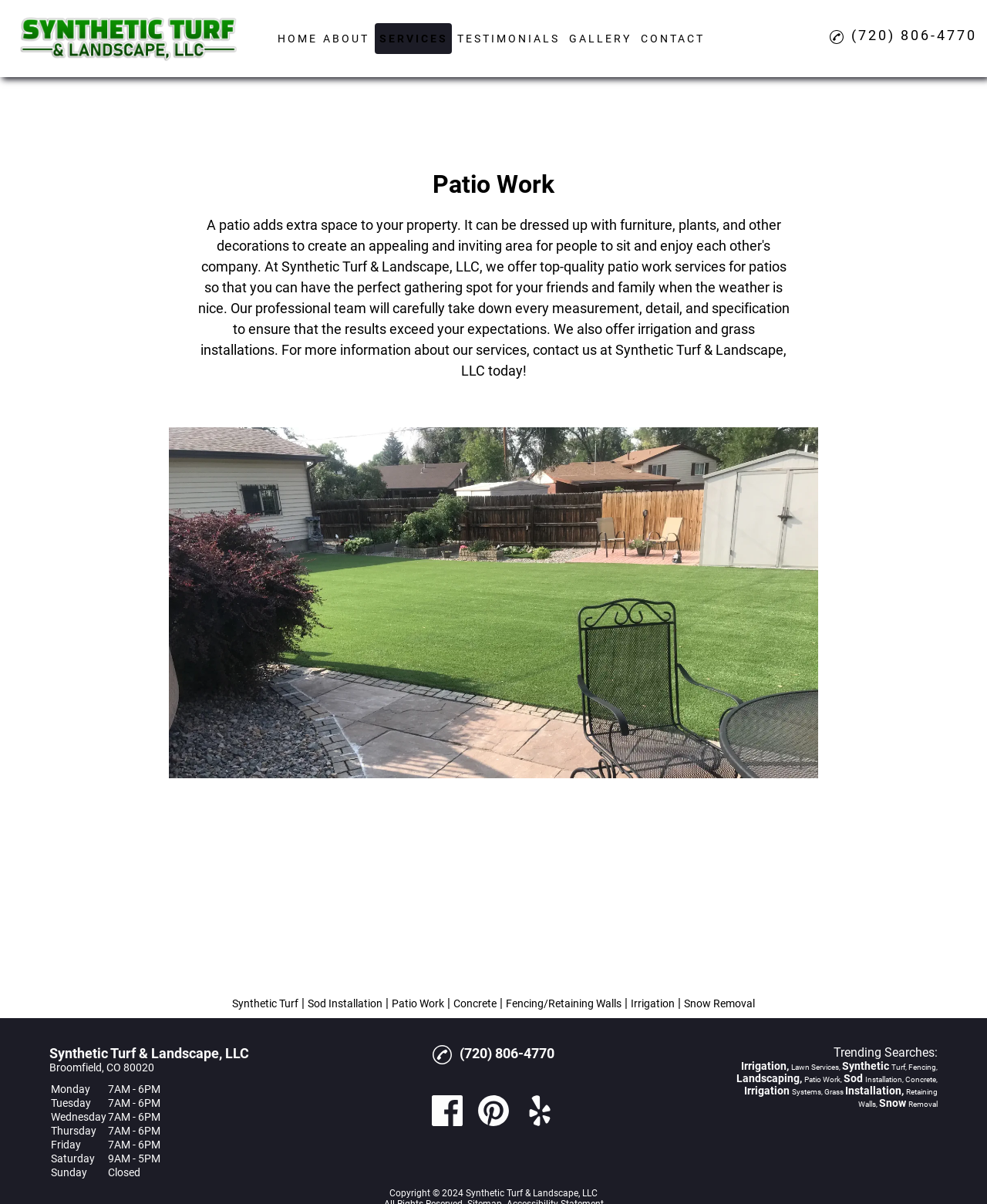Pinpoint the bounding box coordinates of the area that should be clicked to complete the following instruction: "Click Patio Work". The coordinates must be given as four float numbers between 0 and 1, i.e., [left, top, right, bottom].

[0.394, 0.828, 0.453, 0.838]